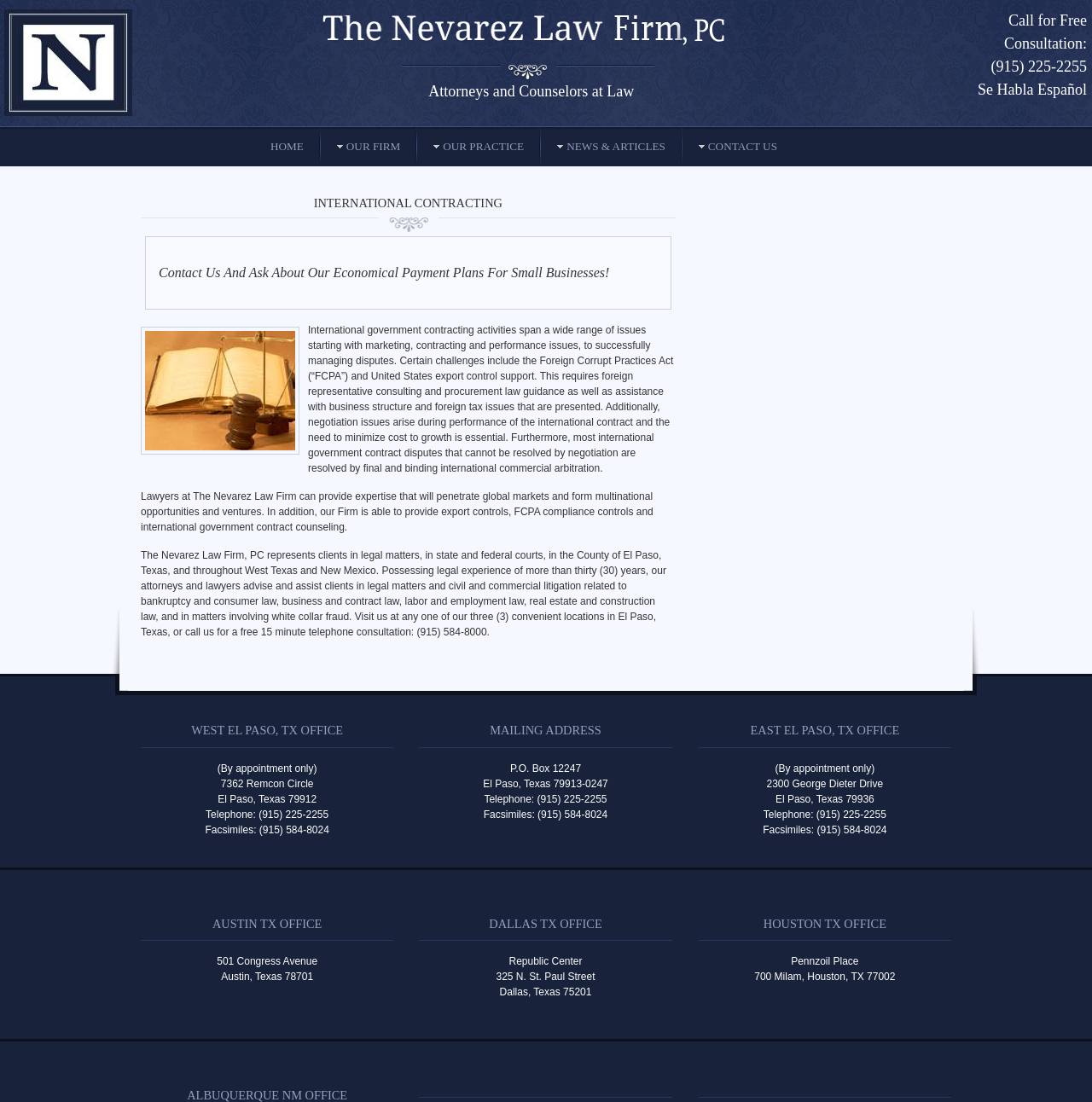Please answer the following question using a single word or phrase: 
How many office locations are listed on the webpage?

5